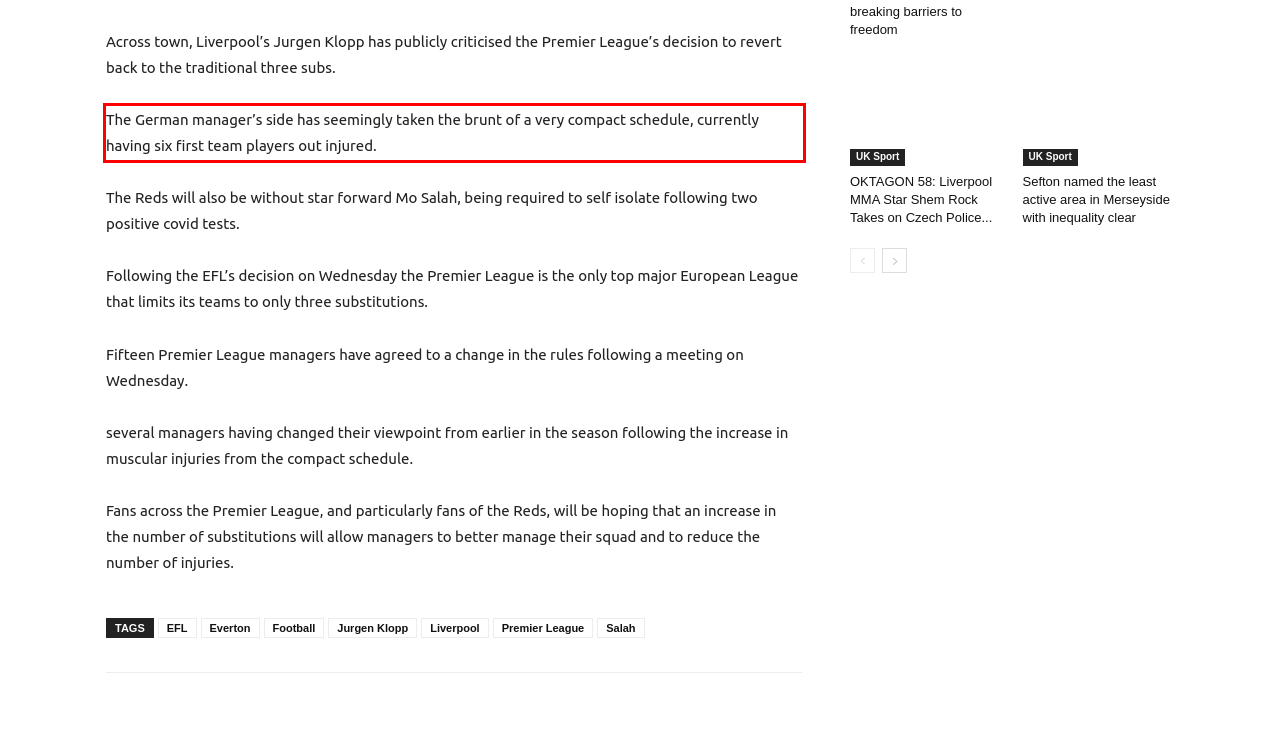Please recognize and transcribe the text located inside the red bounding box in the webpage image.

The German manager’s side has seemingly taken the brunt of a very compact schedule, currently having six first team players out injured.